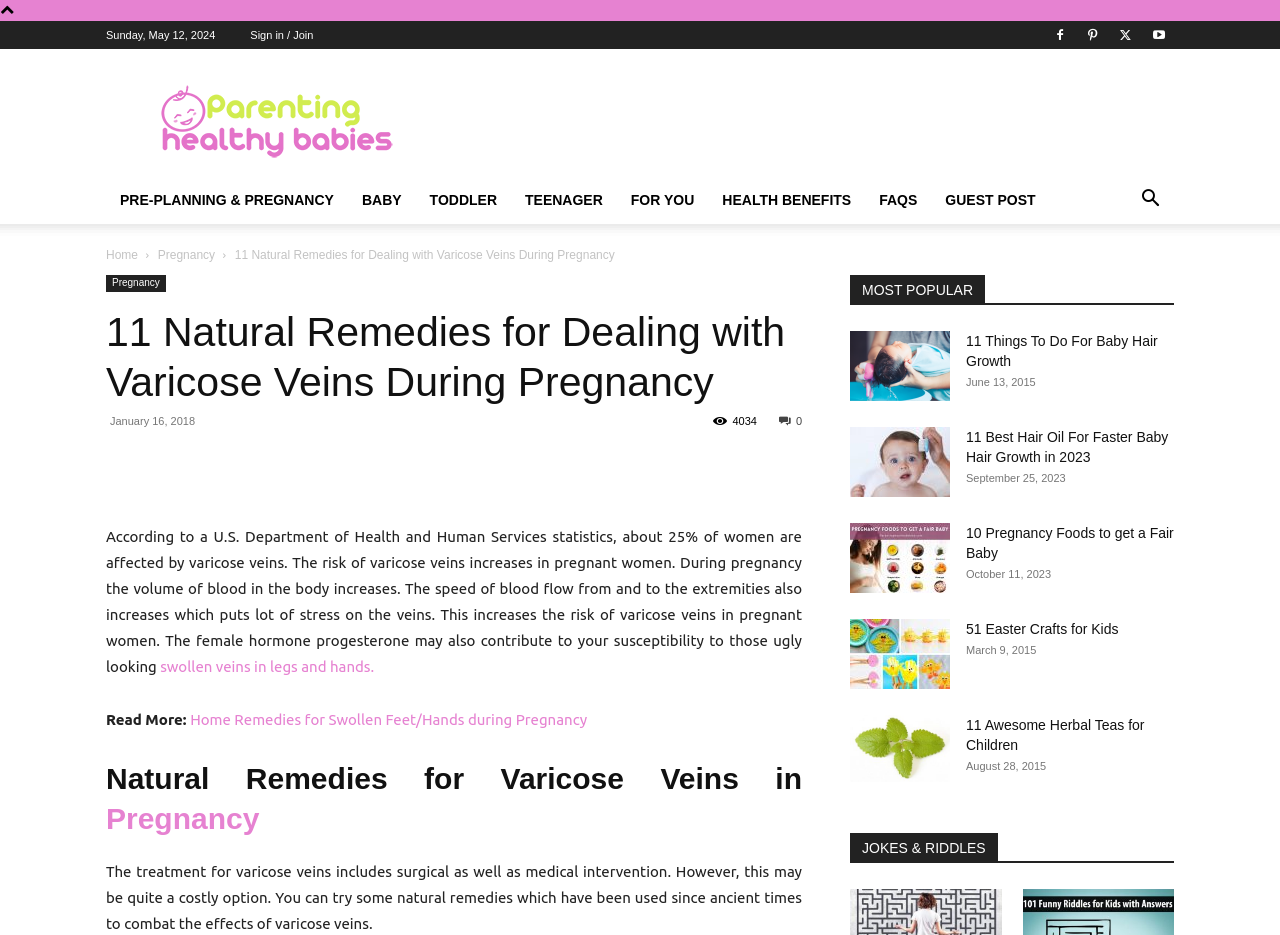Please provide the bounding box coordinates for the element that needs to be clicked to perform the instruction: "Read more about 'Home Remedies for Swollen Feet/Hands during Pregnancy'". The coordinates must consist of four float numbers between 0 and 1, formatted as [left, top, right, bottom].

[0.149, 0.76, 0.459, 0.778]